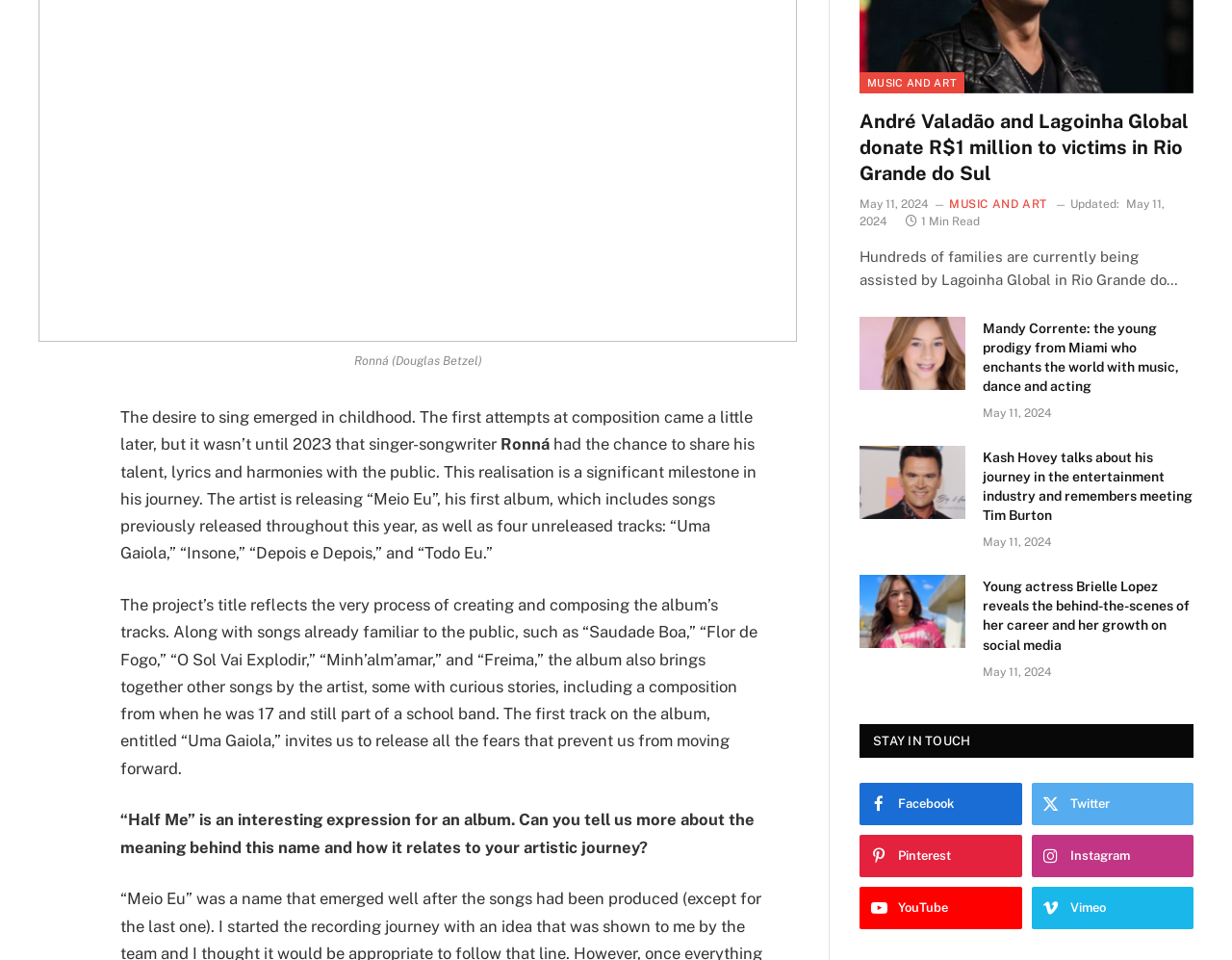Given the following UI element description: "Dernières acquisitions / Last Purchases", find the bounding box coordinates in the webpage screenshot.

None